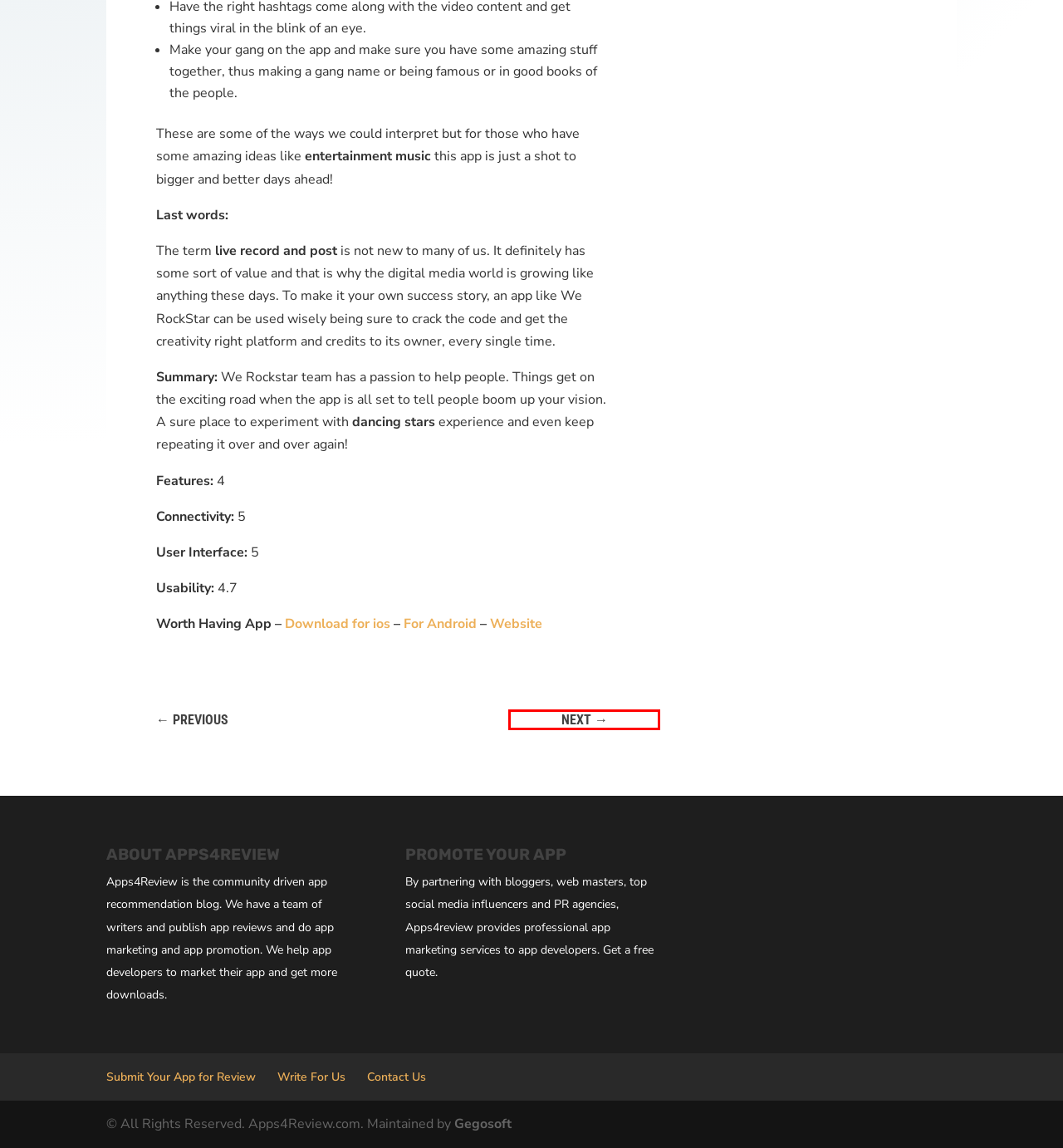Examine the screenshot of a webpage with a red bounding box around a UI element. Your task is to identify the webpage description that best corresponds to the new webpage after clicking the specified element. The given options are:
A. Write For Us - Apps4review
B. Submit Your App for Review - Apps4review
C. Contact Us - Apps4review
D. Lope – The New Solution To Get All Your Errands Done - Apps4review
E. Hex49 – A Hexagonal Puzzle That Tests Your Brain - Apps4review
F. Homepage - Apps4review
G. ‎TeleTok on the App Store
H. GegoSoft Technologies Software Development Company Madurai

D